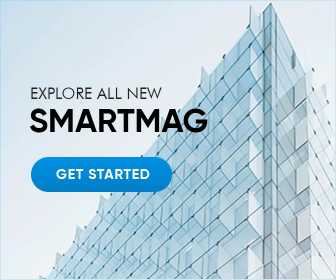What is the color of the prominent button?
Answer briefly with a single word or phrase based on the image.

Blue